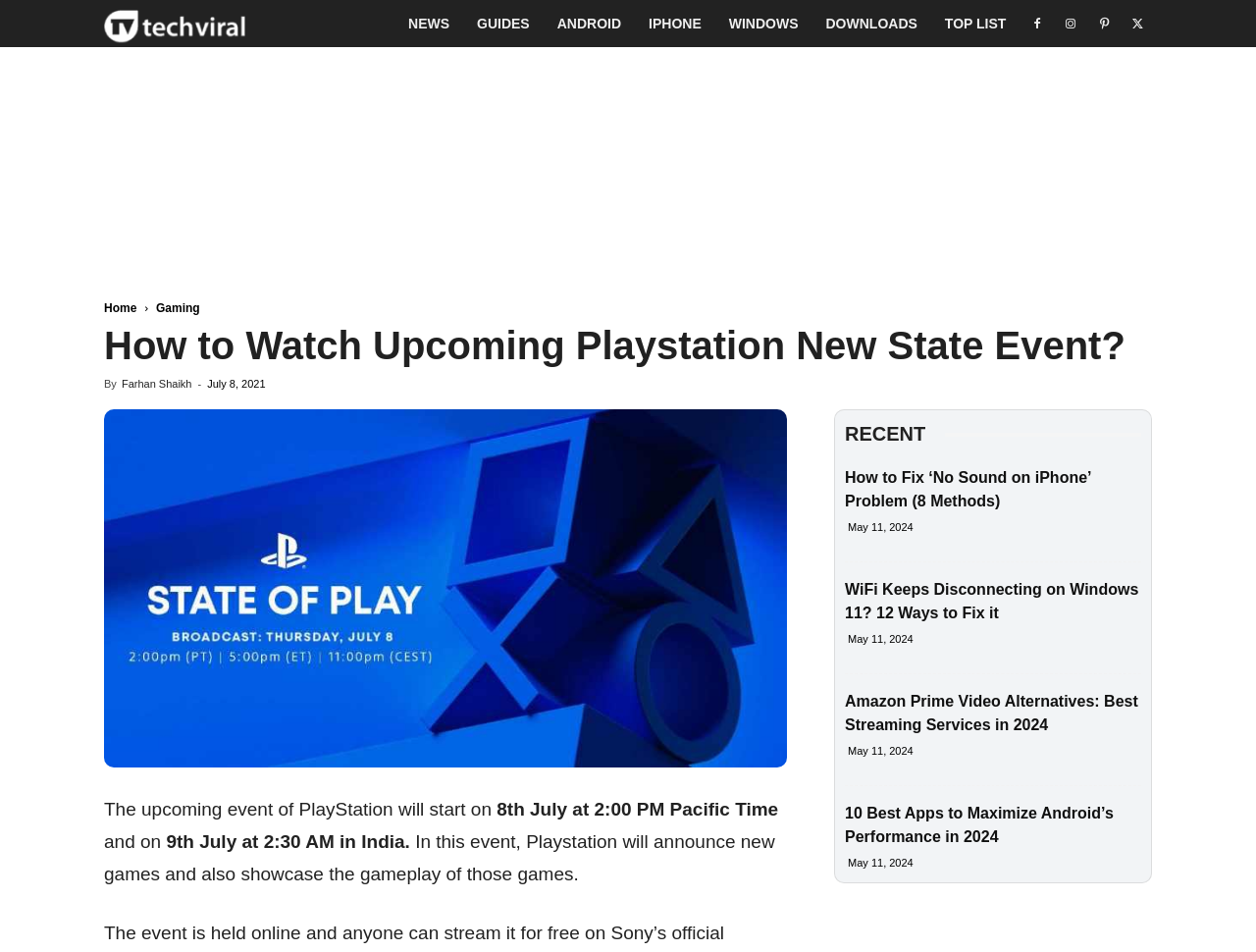Illustrate the webpage's structure and main components comprehensively.

This webpage appears to be a news article or blog post about an upcoming PlayStation event. At the top of the page, there are several social media links and a navigation menu with options like "NEWS", "GUIDES", "ANDROID", and more. Below the navigation menu, there is a header section with the title "How to Watch Upcoming Playstation New State Event?" in large font. 

To the right of the title, there is a smaller text "By Farhan Shaikh" followed by the date "July 8, 2021". Below the title, there is a large image related to the event. The article then explains that the event will start on July 8th at 2:00 PM Pacific Time and on July 9th at 2:30 AM in India. It also mentions that PlayStation will announce new games and showcase their gameplay during the event.

On the right side of the page, there is a section titled "RECENT" with several news article headings, including "How to Fix ‘No Sound on iPhone’ Problem (8 Methods)", "WiFi Keeps Disconnecting on Windows 11? 12 Ways to Fix it", and more. Each article heading has a link to the full article and a timestamp indicating when it was published.